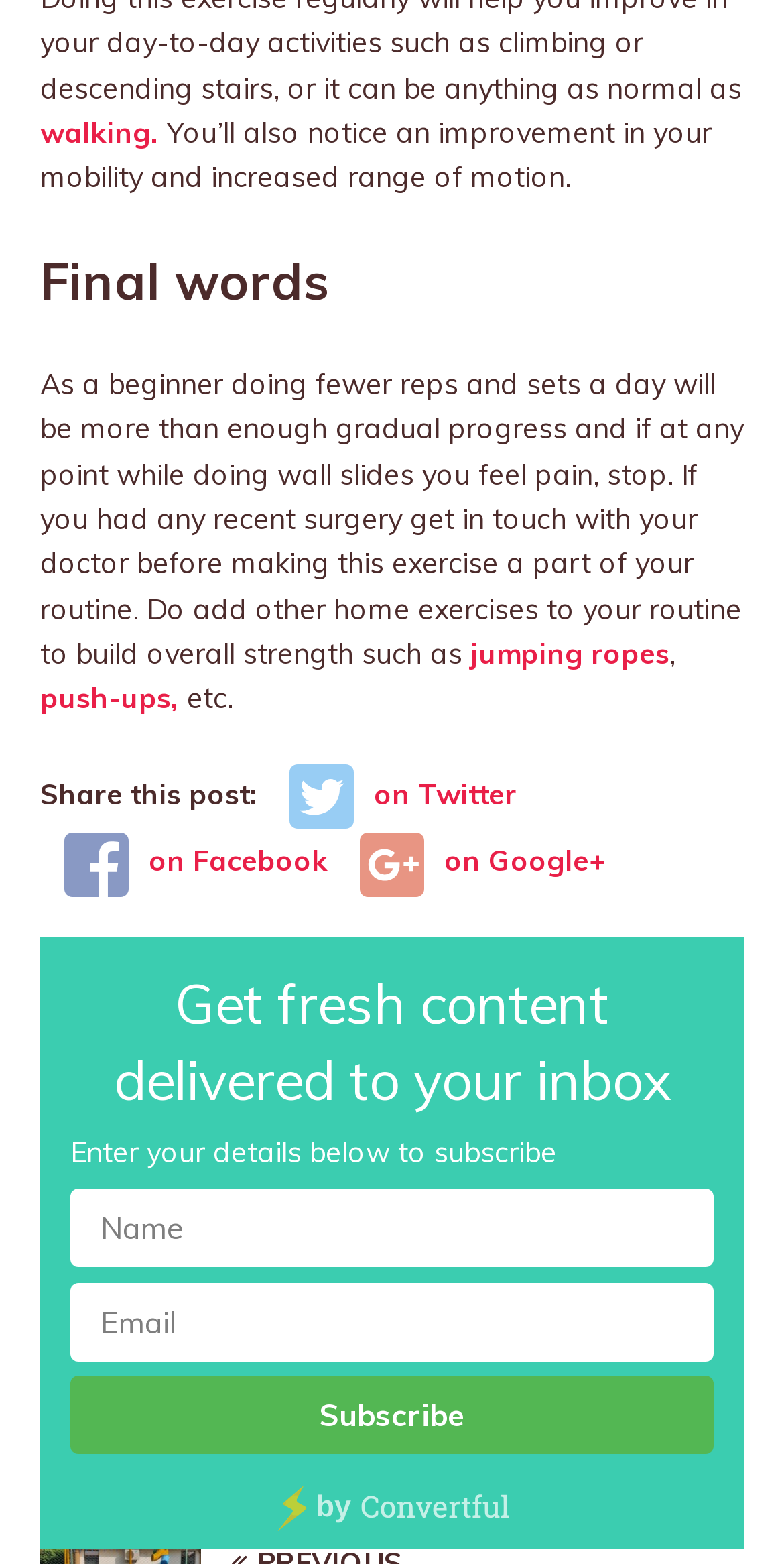Given the element description: "on Twitter", predict the bounding box coordinates of this UI element. The coordinates must be four float numbers between 0 and 1, given as [left, top, right, bottom].

[0.369, 0.487, 0.659, 0.53]